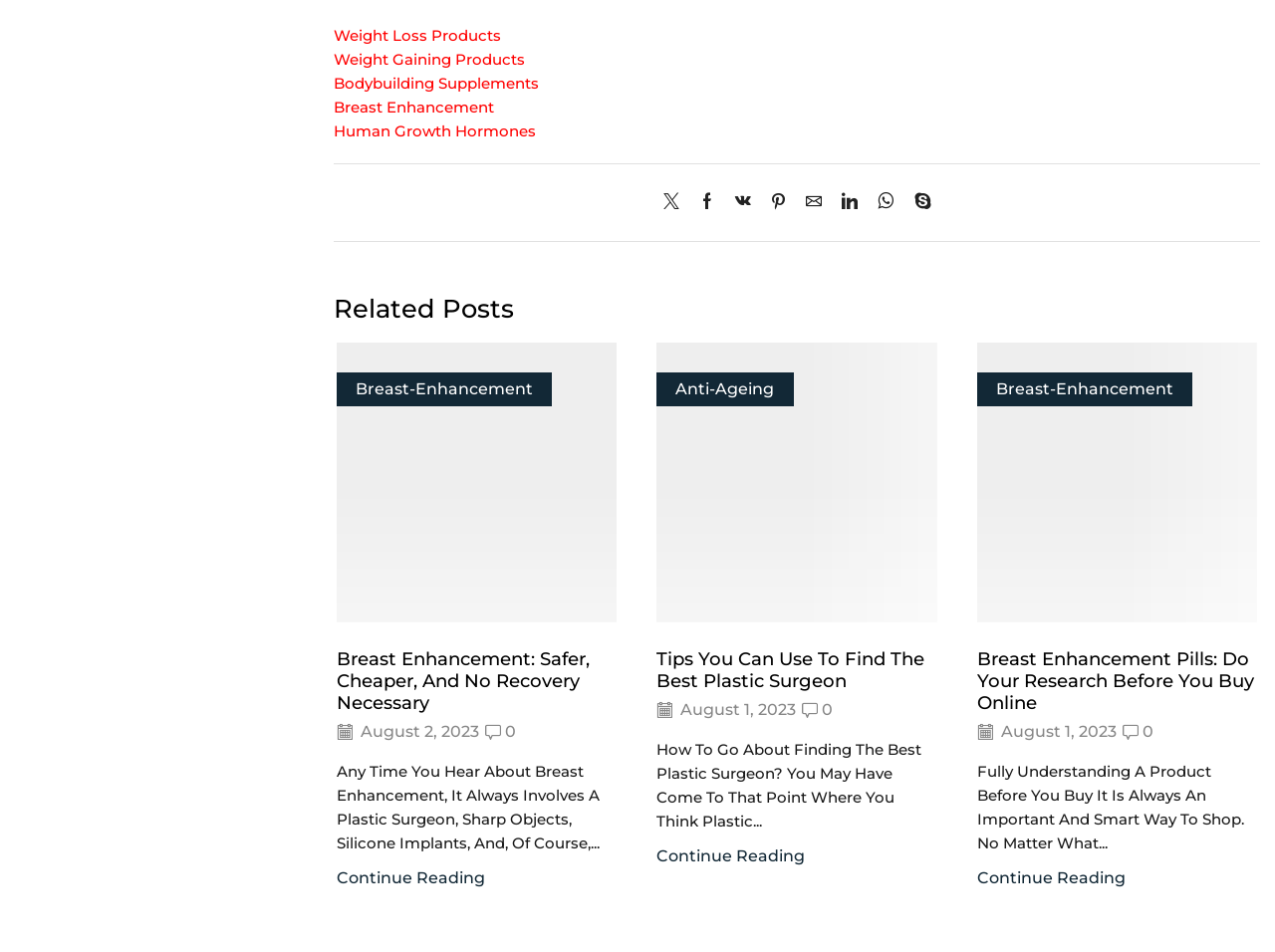Find the bounding box coordinates of the clickable element required to execute the following instruction: "Read Breast Enhancement article". Provide the coordinates as four float numbers between 0 and 1, i.e., [left, top, right, bottom].

[0.264, 0.36, 0.484, 0.654]